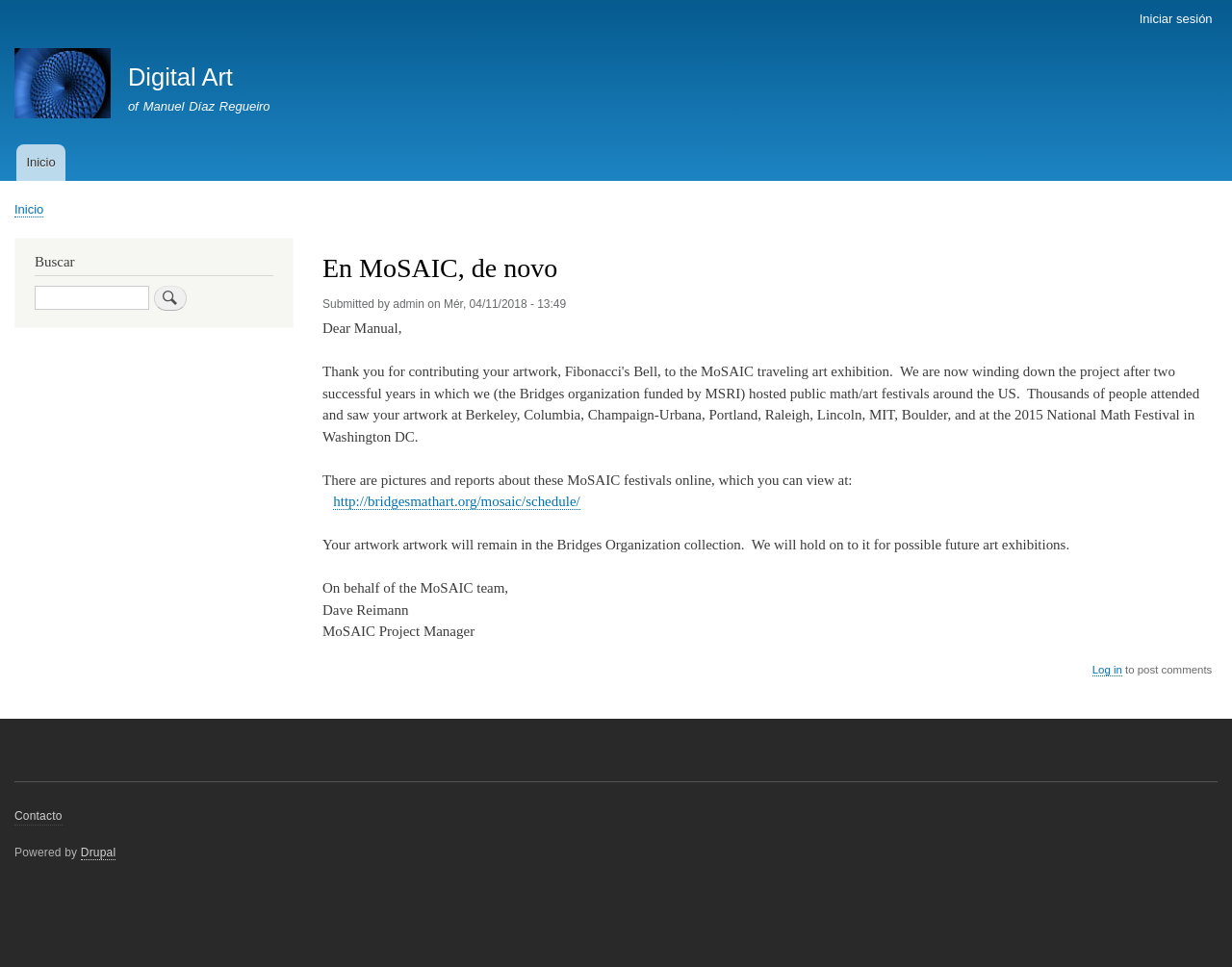What is the name of the digital art project?
Your answer should be a single word or phrase derived from the screenshot.

MoSAIC